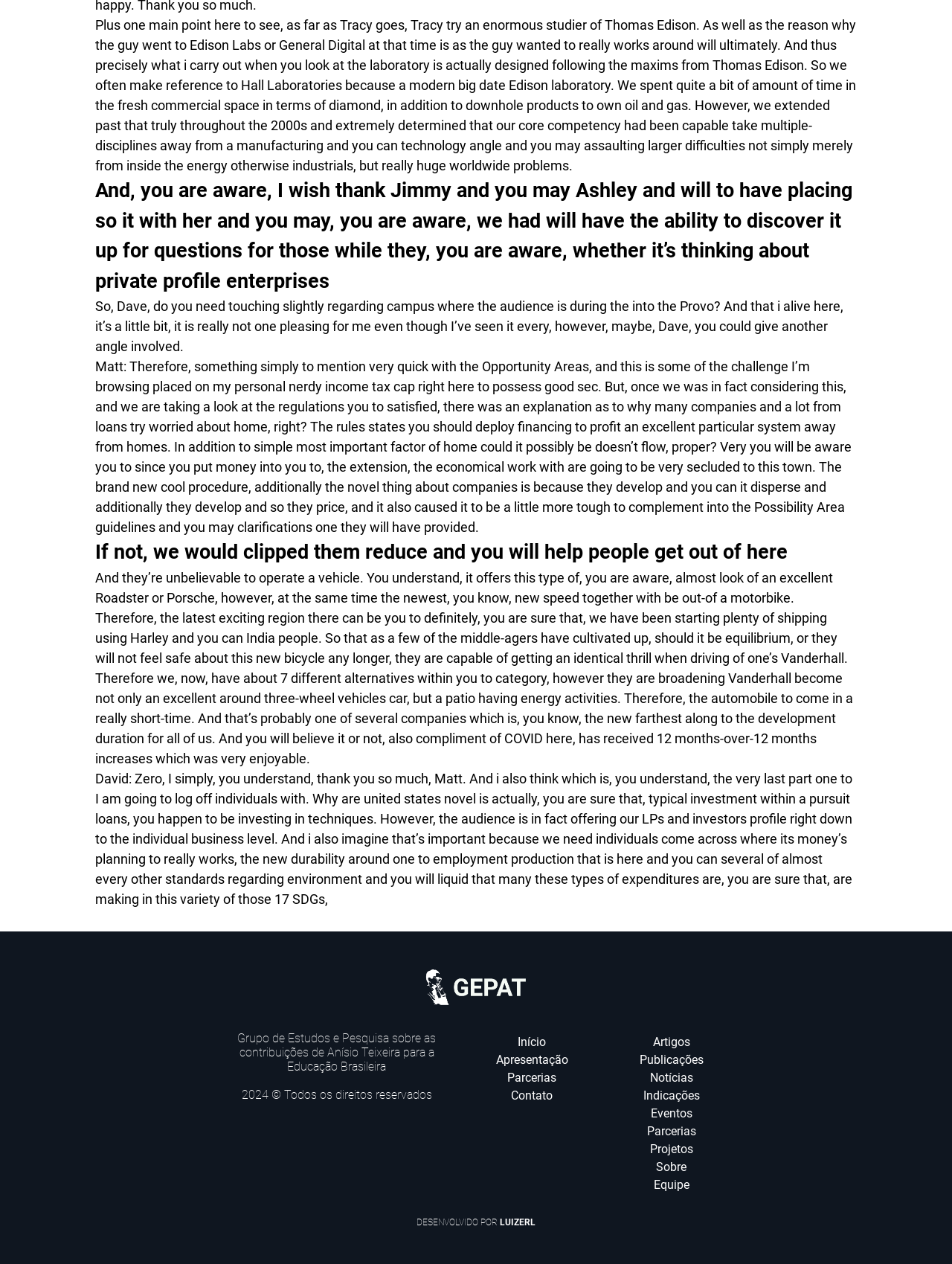Identify the bounding box coordinates for the element that needs to be clicked to fulfill this instruction: "Check the 'Copyright' information". Provide the coordinates in the format of four float numbers between 0 and 1: [left, top, right, bottom].

None